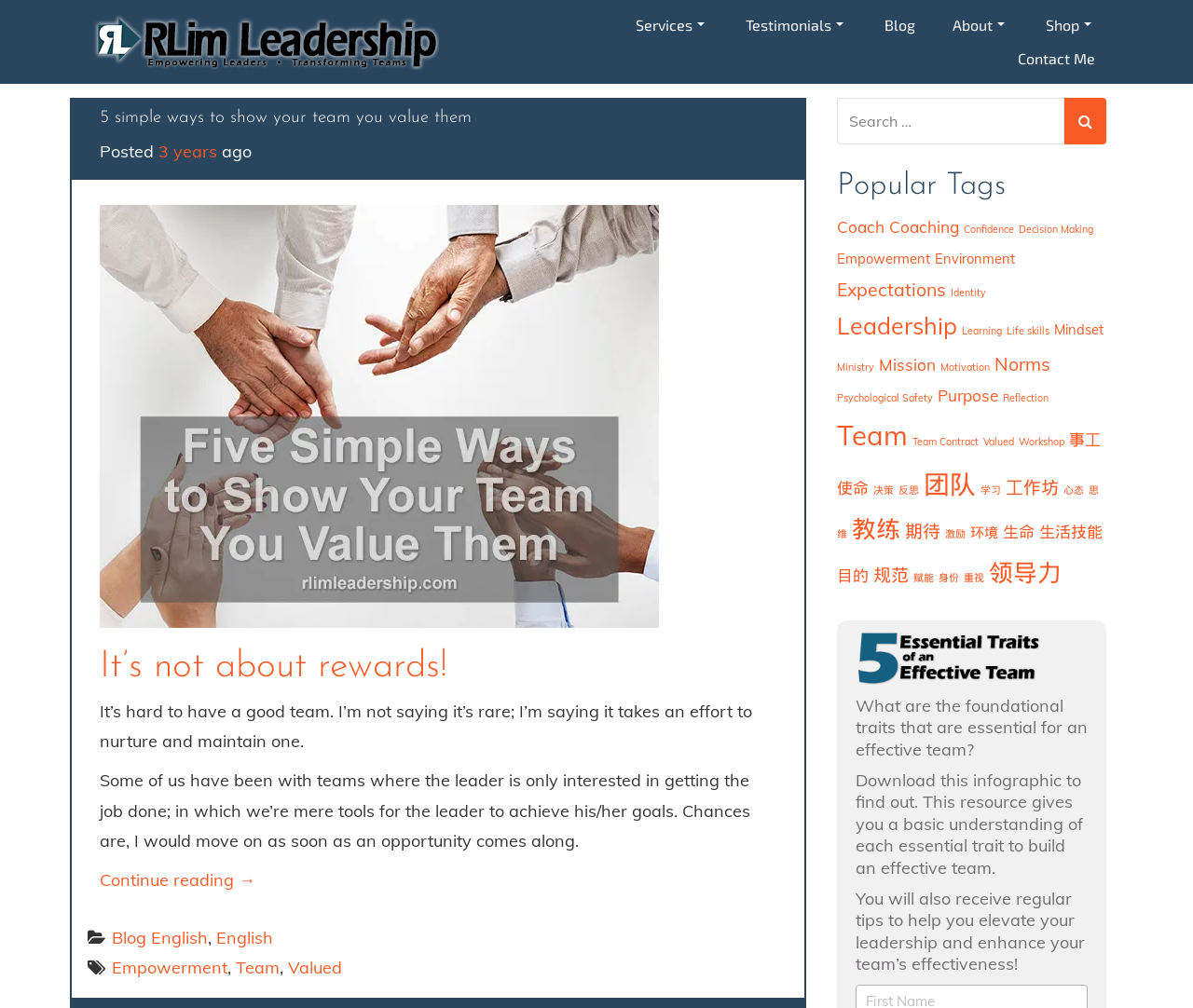What is the title of the blog post?
Using the image as a reference, answer with just one word or a short phrase.

5 simple ways to show your team you value them